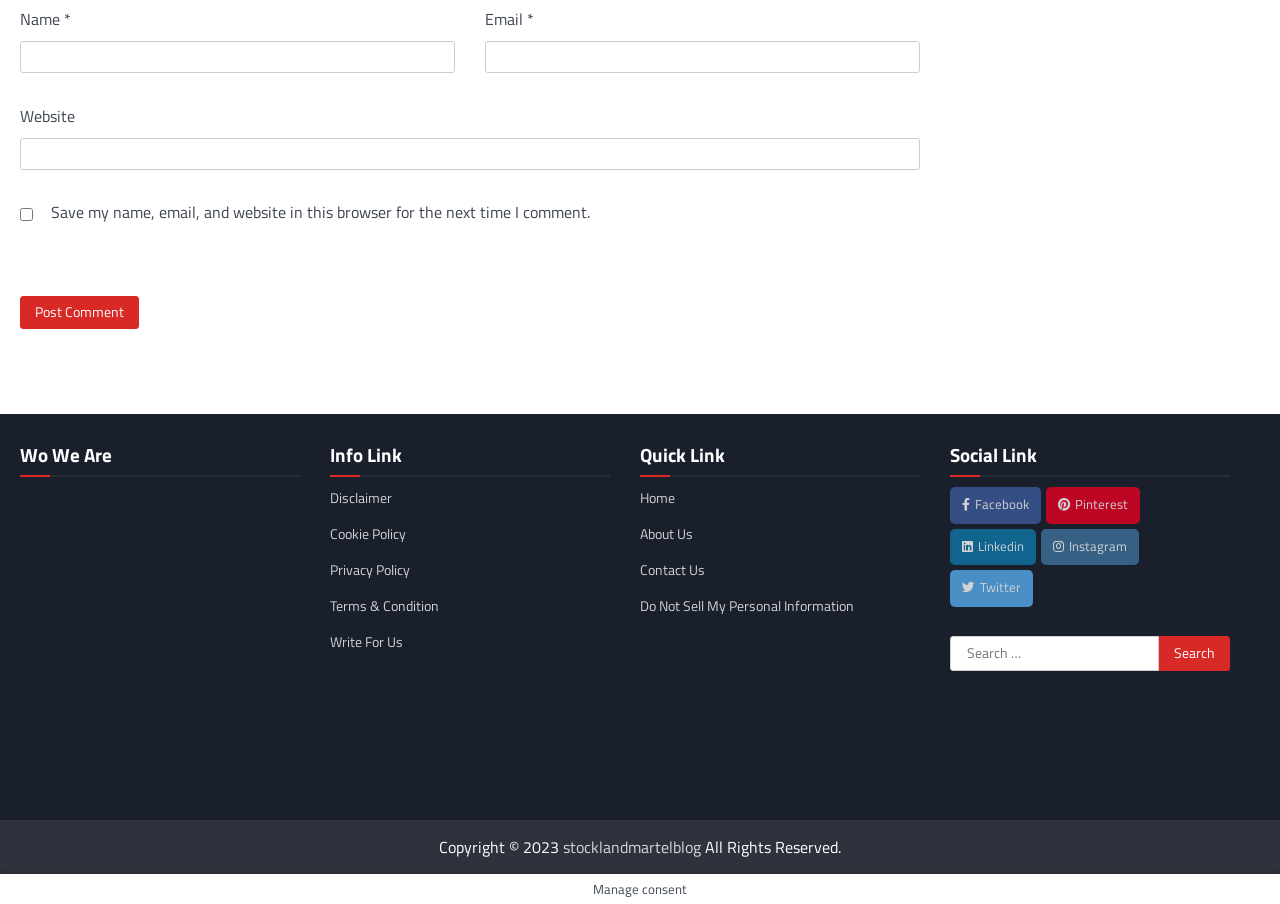What is the copyright year mentioned at the bottom of the page?
Using the image as a reference, give an elaborate response to the question.

The StaticText element at the bottom of the page reads 'Copyright © 2023', which indicates that the copyright year is 2023.